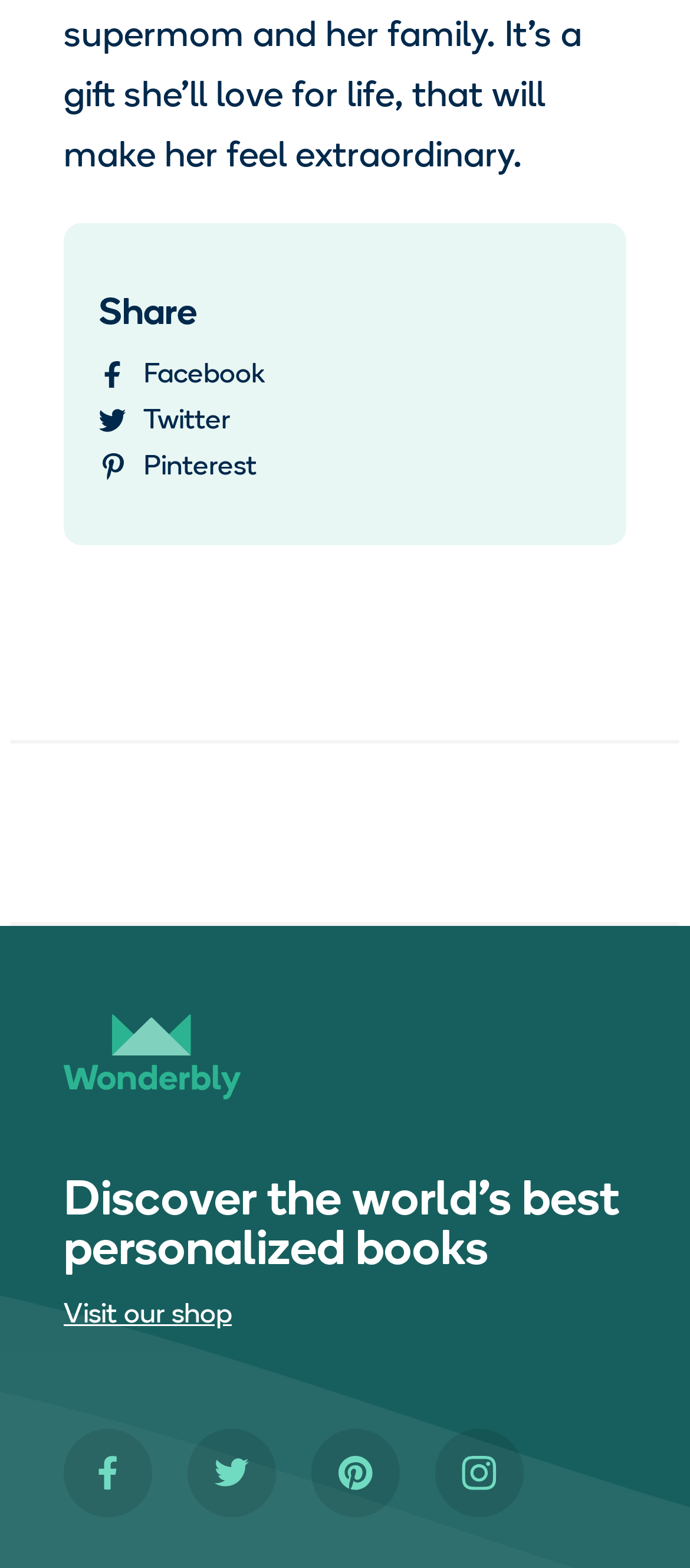Please identify the bounding box coordinates for the region that you need to click to follow this instruction: "Visit the Wonderbly Blog".

[0.092, 0.687, 0.349, 0.705]